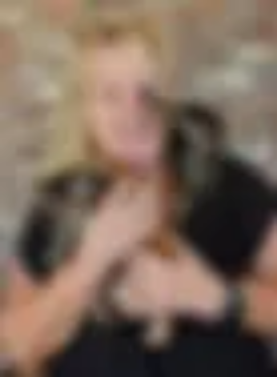Use a single word or phrase to respond to the question:
How many cats are being held by the woman?

two